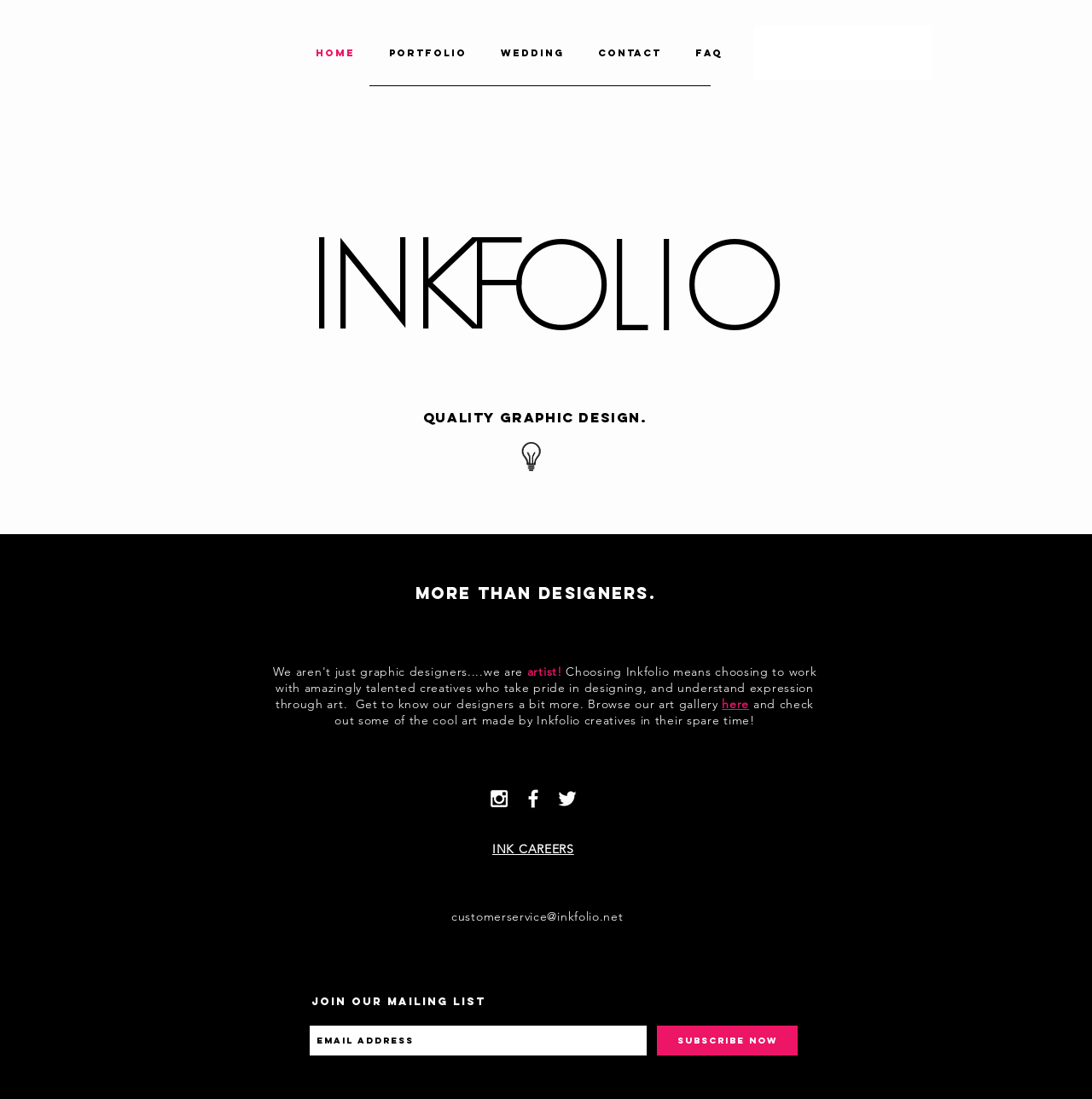Provide a one-word or short-phrase answer to the question:
What is the purpose of the 'Subscribe Now' button?

To join mailing list